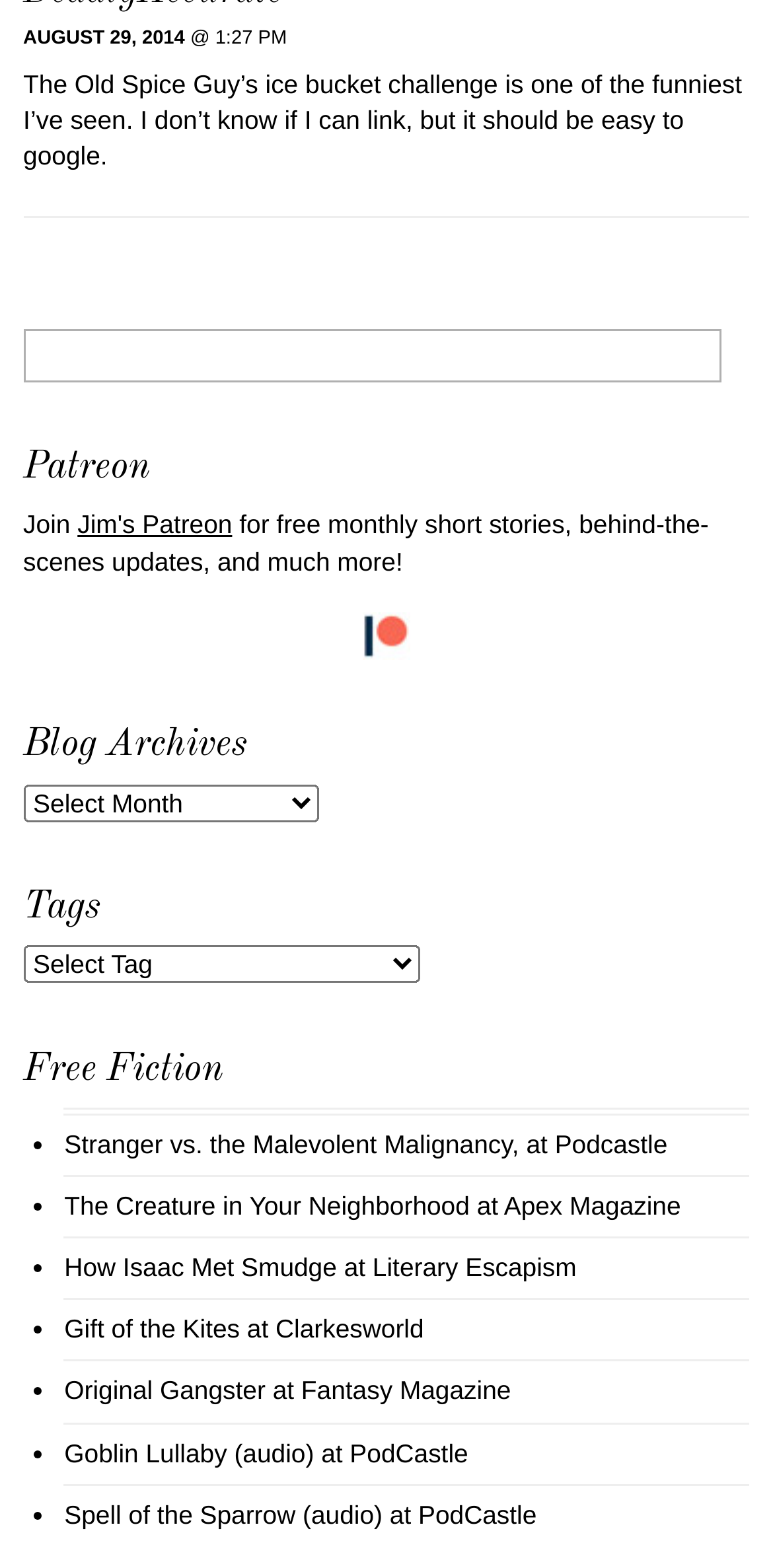Locate the bounding box coordinates of the area to click to fulfill this instruction: "Join Jim's Patreon". The bounding box should be presented as four float numbers between 0 and 1, in the order [left, top, right, bottom].

[0.1, 0.325, 0.3, 0.344]